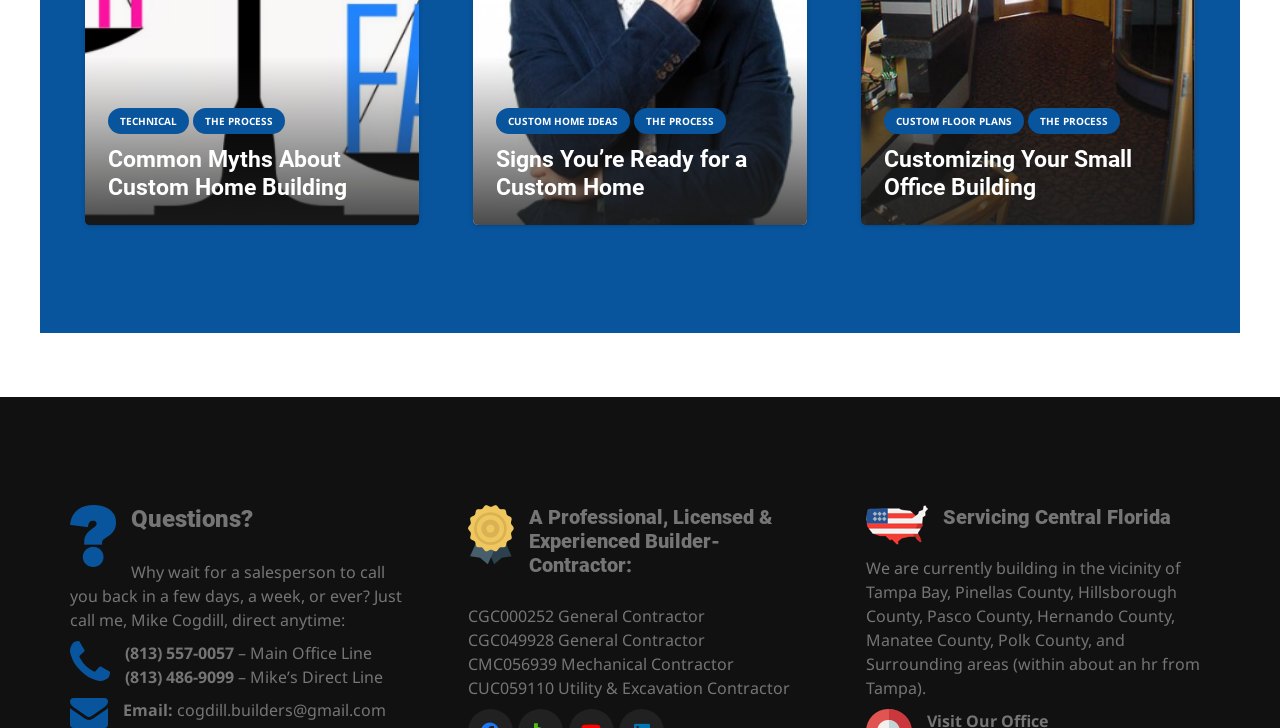What is the license number of the builder?
Please respond to the question with a detailed and thorough explanation.

The license number of the builder can be found in the section where his credentials are listed. Specifically, it is mentioned in the StaticText element with the text 'CGC000252 General Contractor'.